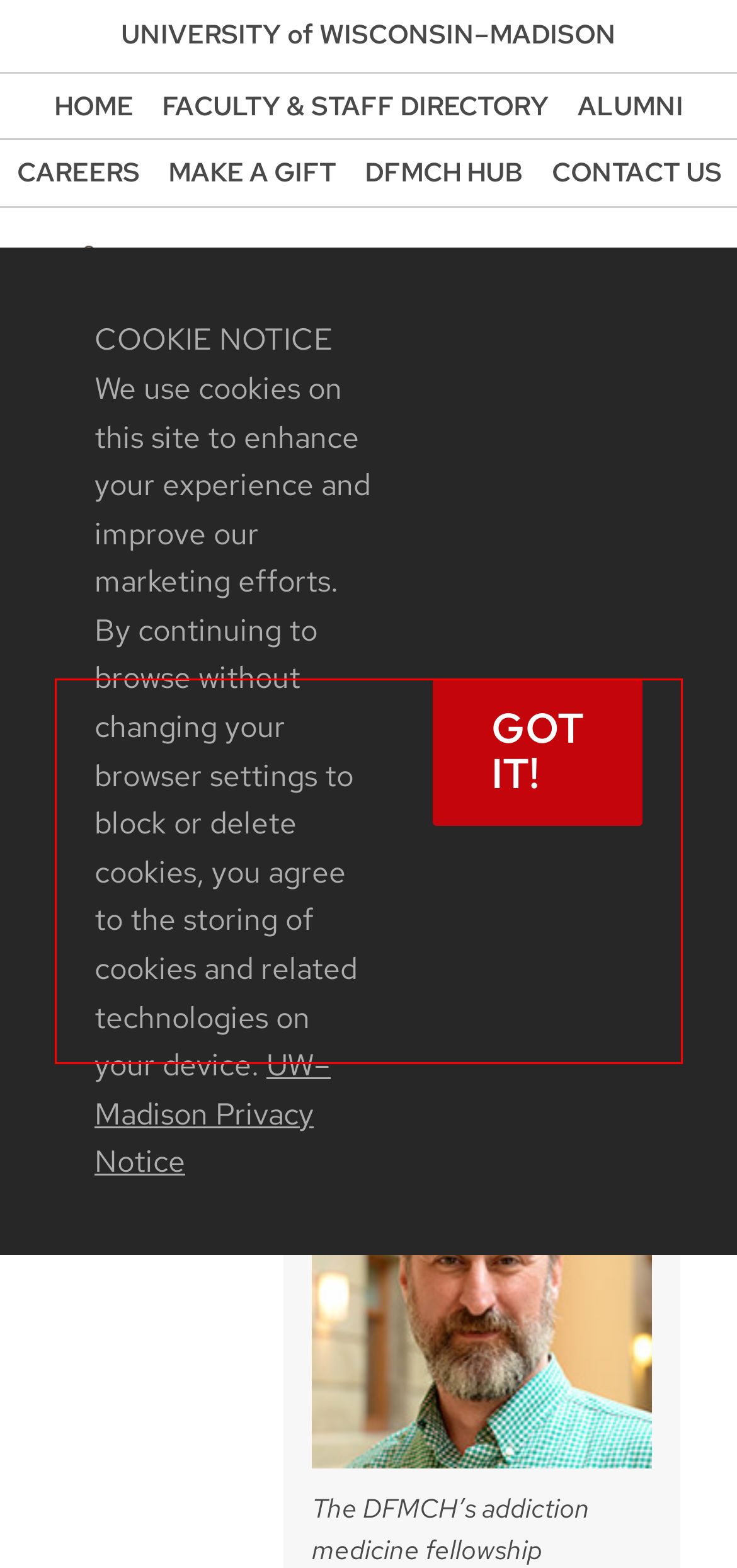Identify the red bounding box in the webpage screenshot and perform OCR to generate the text content enclosed.

The Accreditation Council for Graduate Medical Education (ACMGE) has officially conferred accreditation status—with no citations—on the UW Department of Family Medicine and Community Health’s (DFMCH) multidisciplinary addiction medicine fellowship.